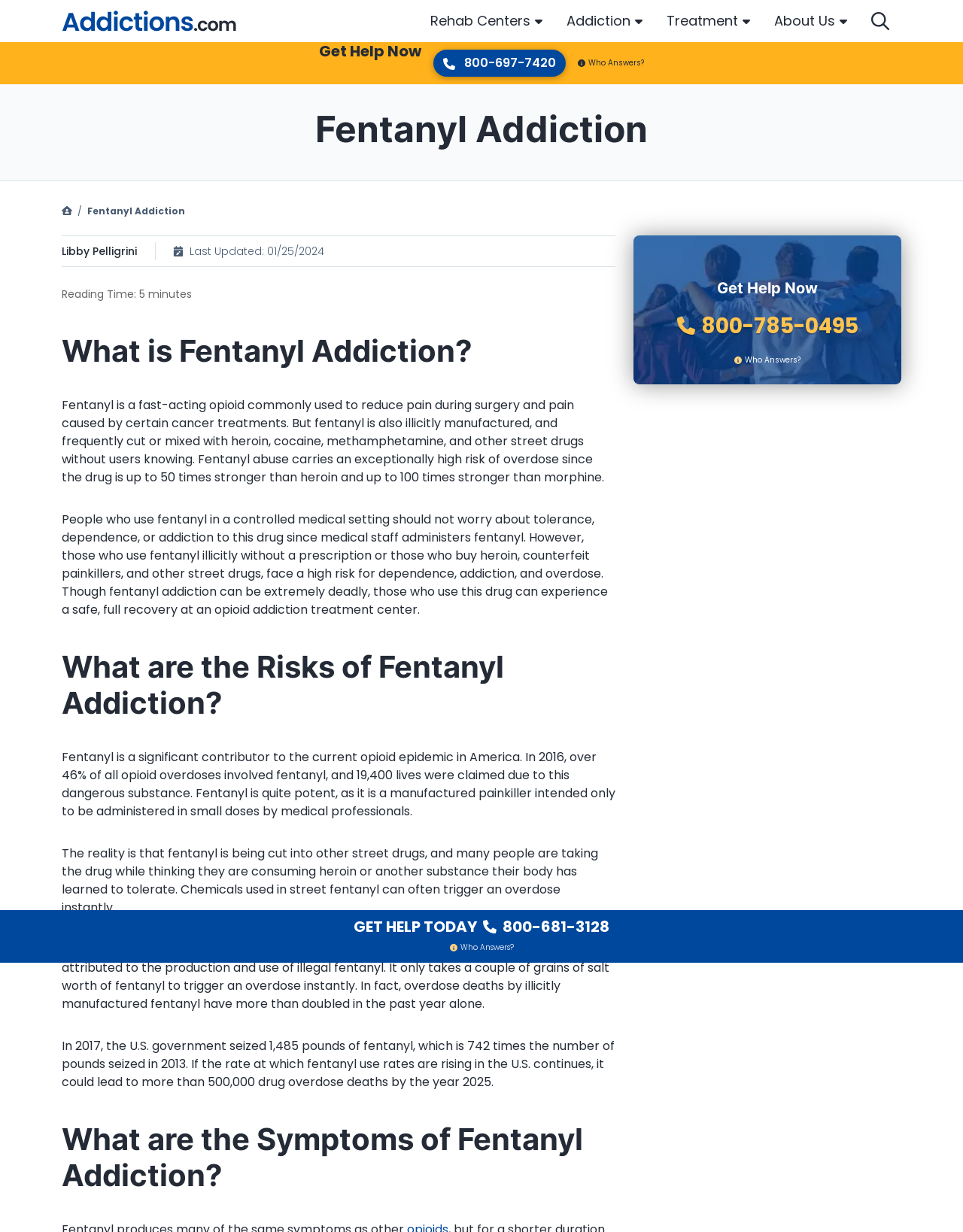Identify the coordinates of the bounding box for the element described below: "GET HELP TODAY 800-681-3128". Return the coordinates as four float numbers between 0 and 1: [left, top, right, bottom].

[0.0, 0.739, 1.0, 0.763]